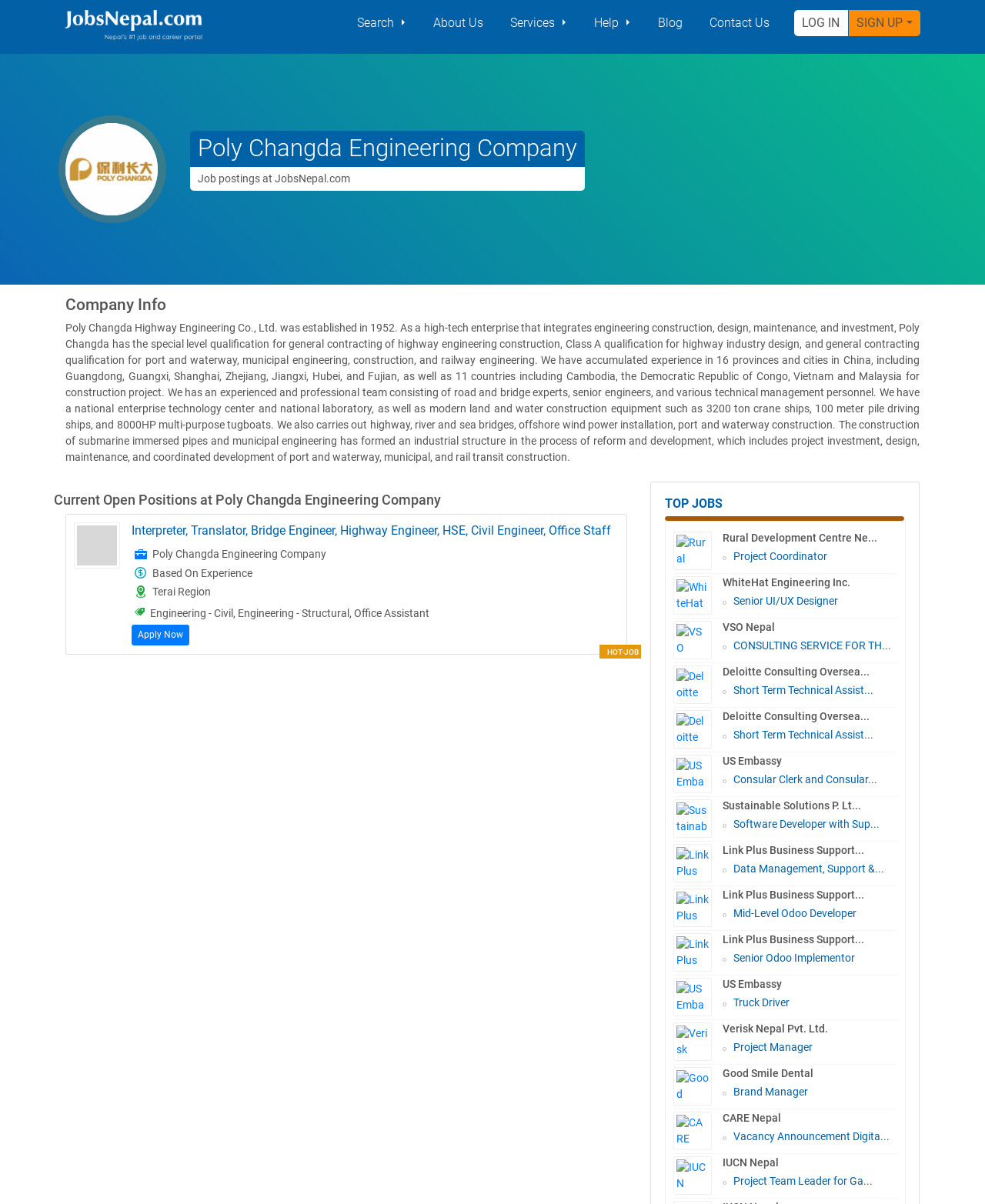Identify the bounding box coordinates of the region that should be clicked to execute the following instruction: "Explore occasion coats".

None